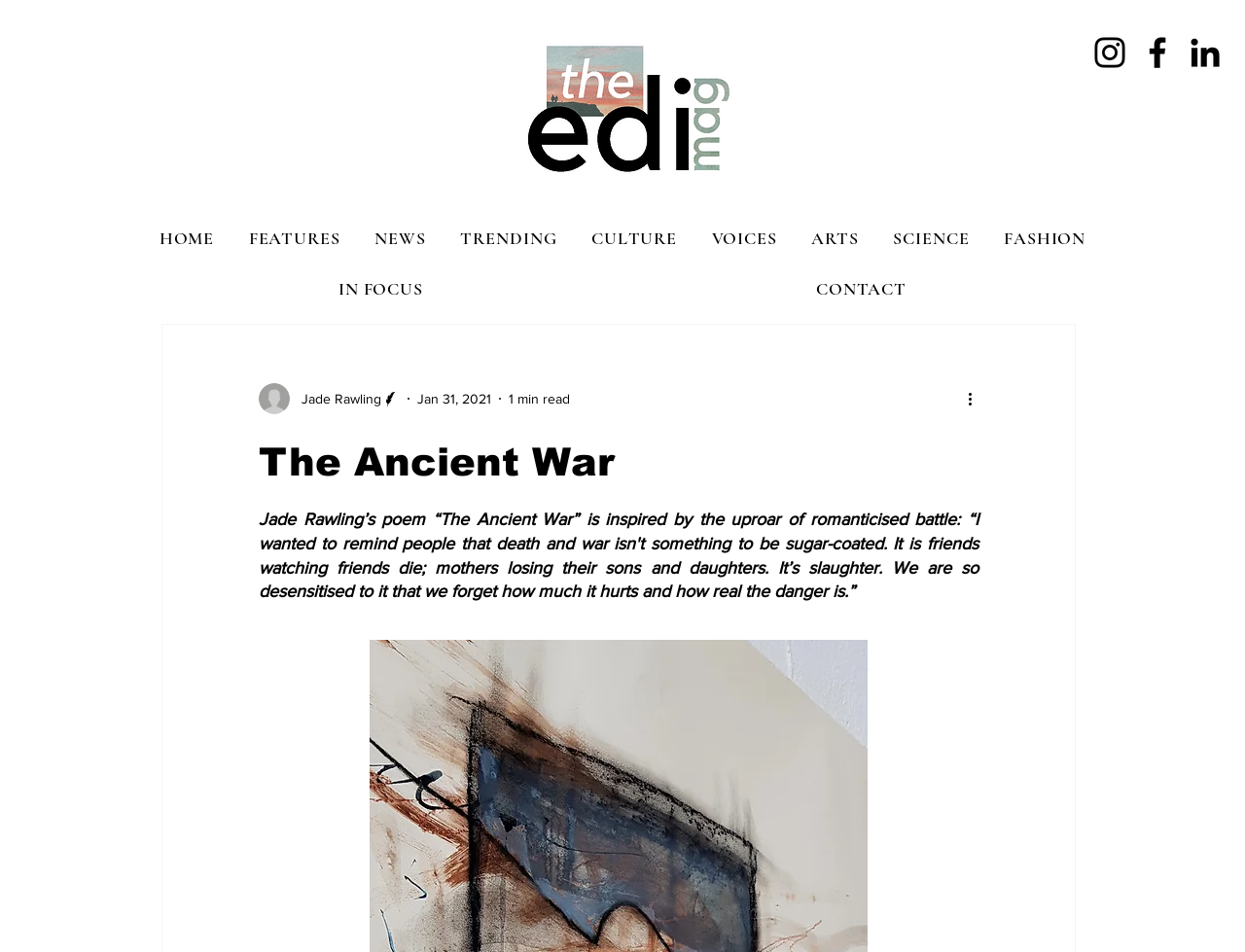Bounding box coordinates are specified in the format (top-left x, top-left y, bottom-right x, bottom-right y). All values are floating point numbers bounded between 0 and 1. Please provide the bounding box coordinate of the region this sentence describes: FEATURES

[0.189, 0.228, 0.284, 0.273]